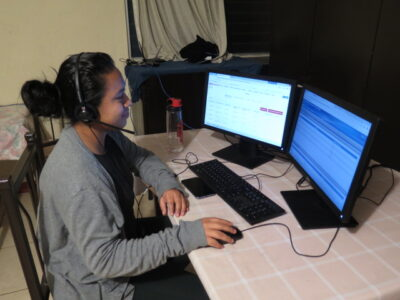Examine the image and give a thorough answer to the following question:
What is the lighting in the room like?

The room is subtly illuminated, which highlights Dalia's concentration as she navigates through her work, indicative of her readiness for professional challenges.